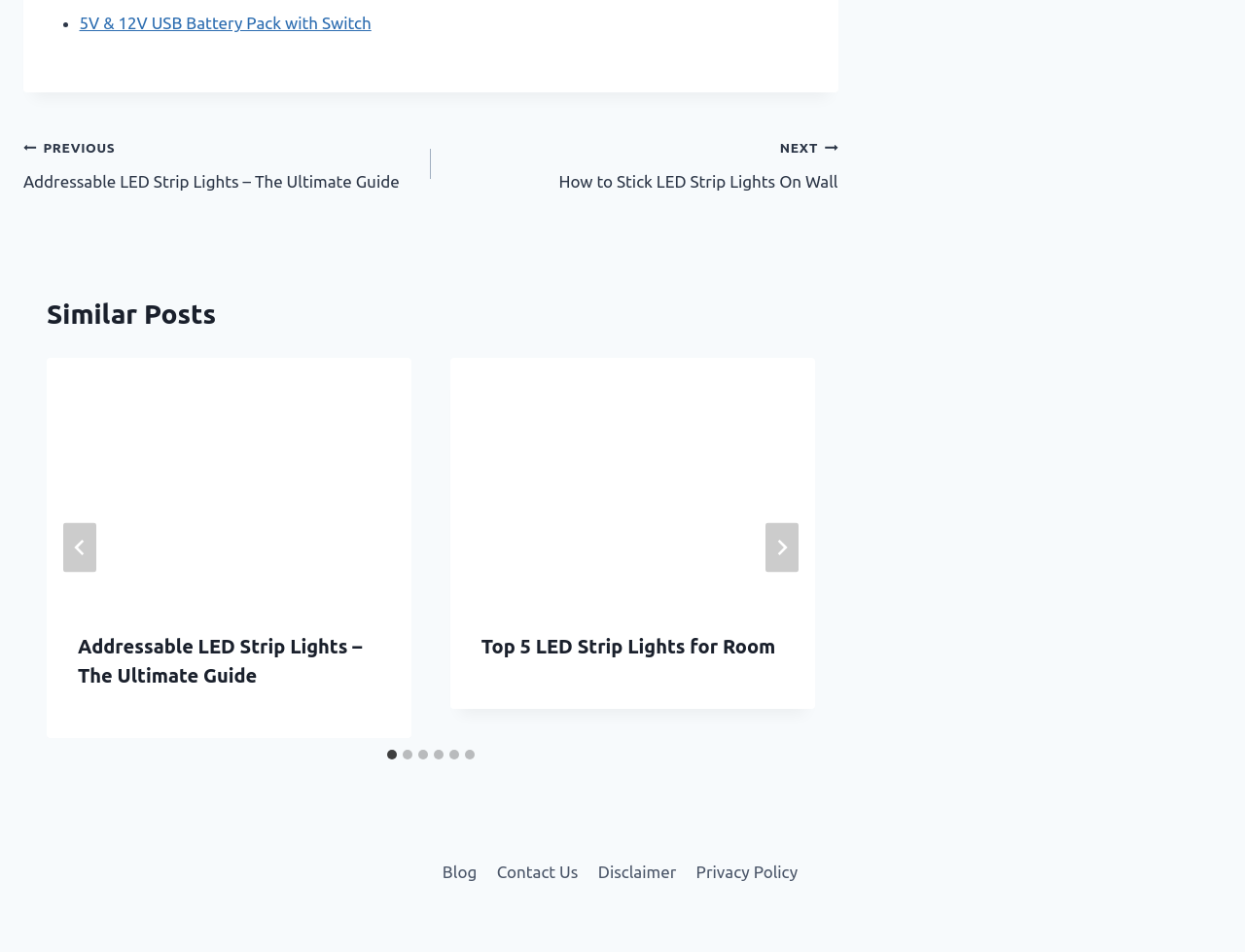Bounding box coordinates are specified in the format (top-left x, top-left y, bottom-right x, bottom-right y). All values are floating point numbers bounded between 0 and 1. Please provide the bounding box coordinate of the region this sentence describes: aria-label="Go to last slide"

[0.051, 0.549, 0.077, 0.602]